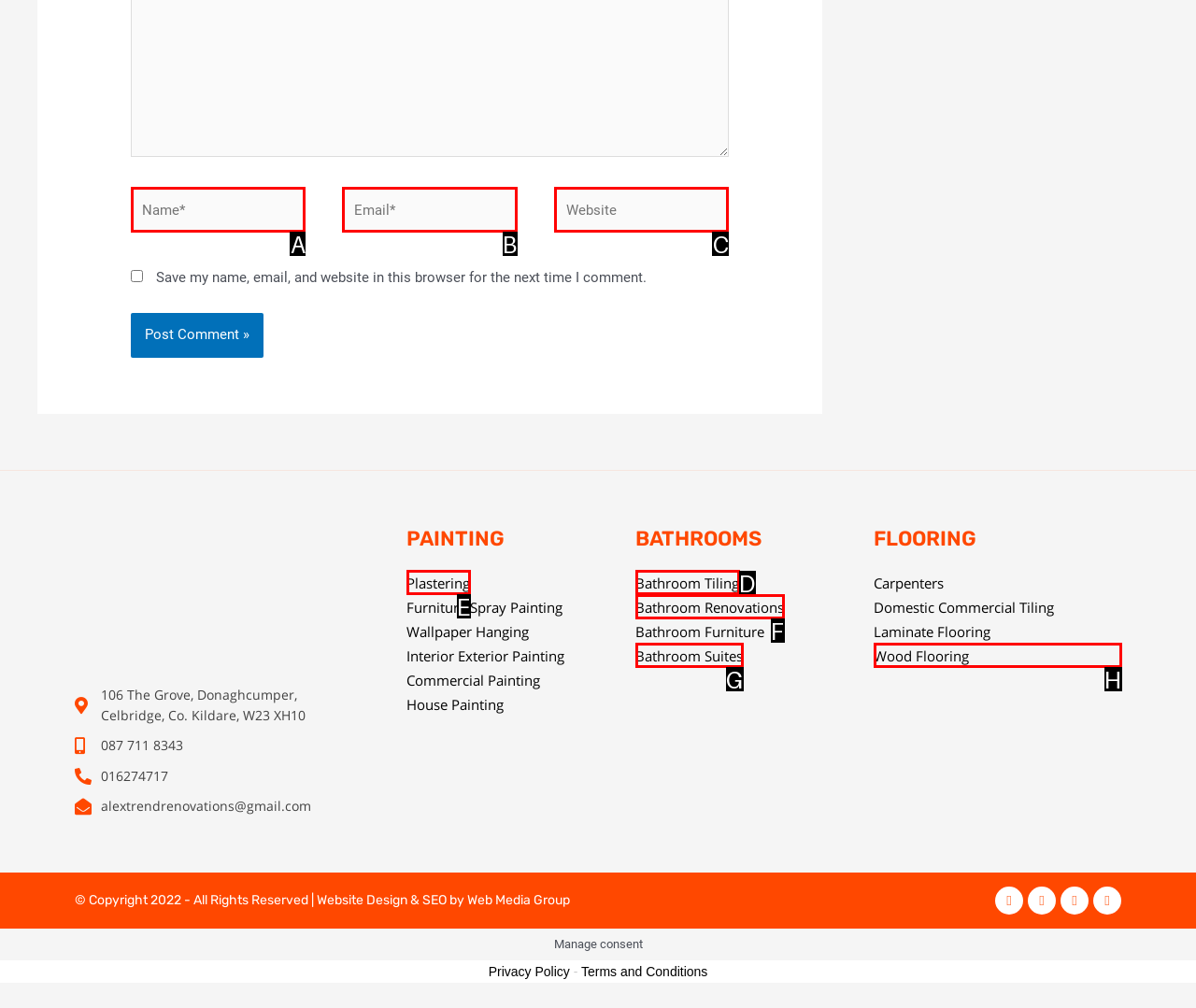Choose the HTML element to click for this instruction: Visit the Plastering page Answer with the letter of the correct choice from the given options.

E